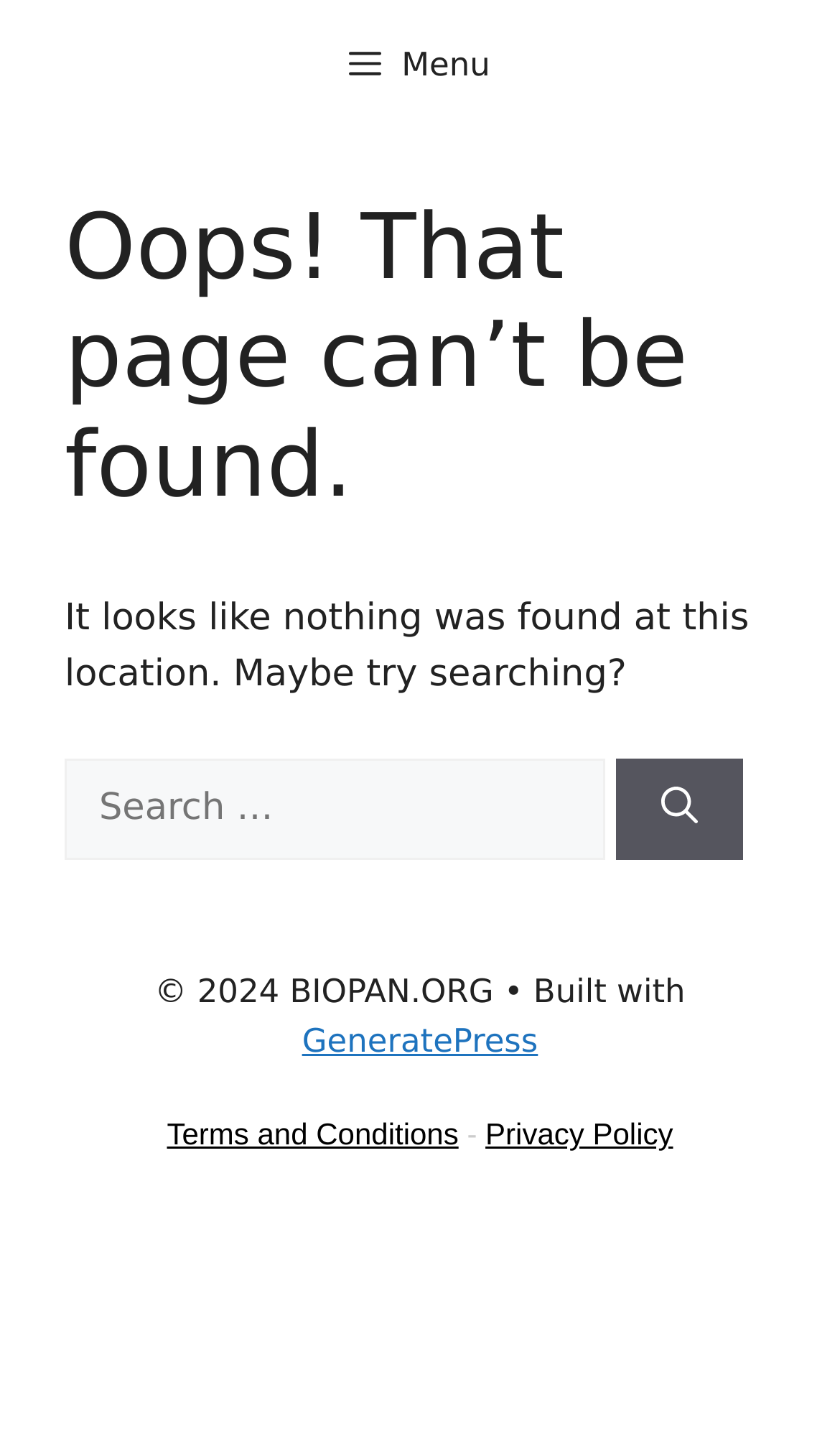Describe the webpage in detail, including text, images, and layout.

The webpage is a "Page not found" error page from BIOPAN.ORG. At the top left corner, there is a button labeled "Menu". Below the button, there is a main content area that occupies most of the page. 

In the main content area, there is a header section that spans across the page, containing a heading that reads "Oops! That page can’t be found." Below the header, there is a paragraph of text that says "It looks like nothing was found at this location. Maybe try searching?" 

Following the paragraph, there is a search box with a label "Search for:" and a button labeled "Search" to its right. The search box and button are aligned horizontally and are positioned near the center of the page.

At the bottom of the page, there is a footer section that spans across the page. The footer contains a copyright notice "© 2024 BIOPAN.ORG" on the left, followed by a text "• Built with" and a link to "GeneratePress" on the right. Below the copyright notice, there are two links, "Terms and Conditions" and "Privacy Policy", separated by a hyphen.